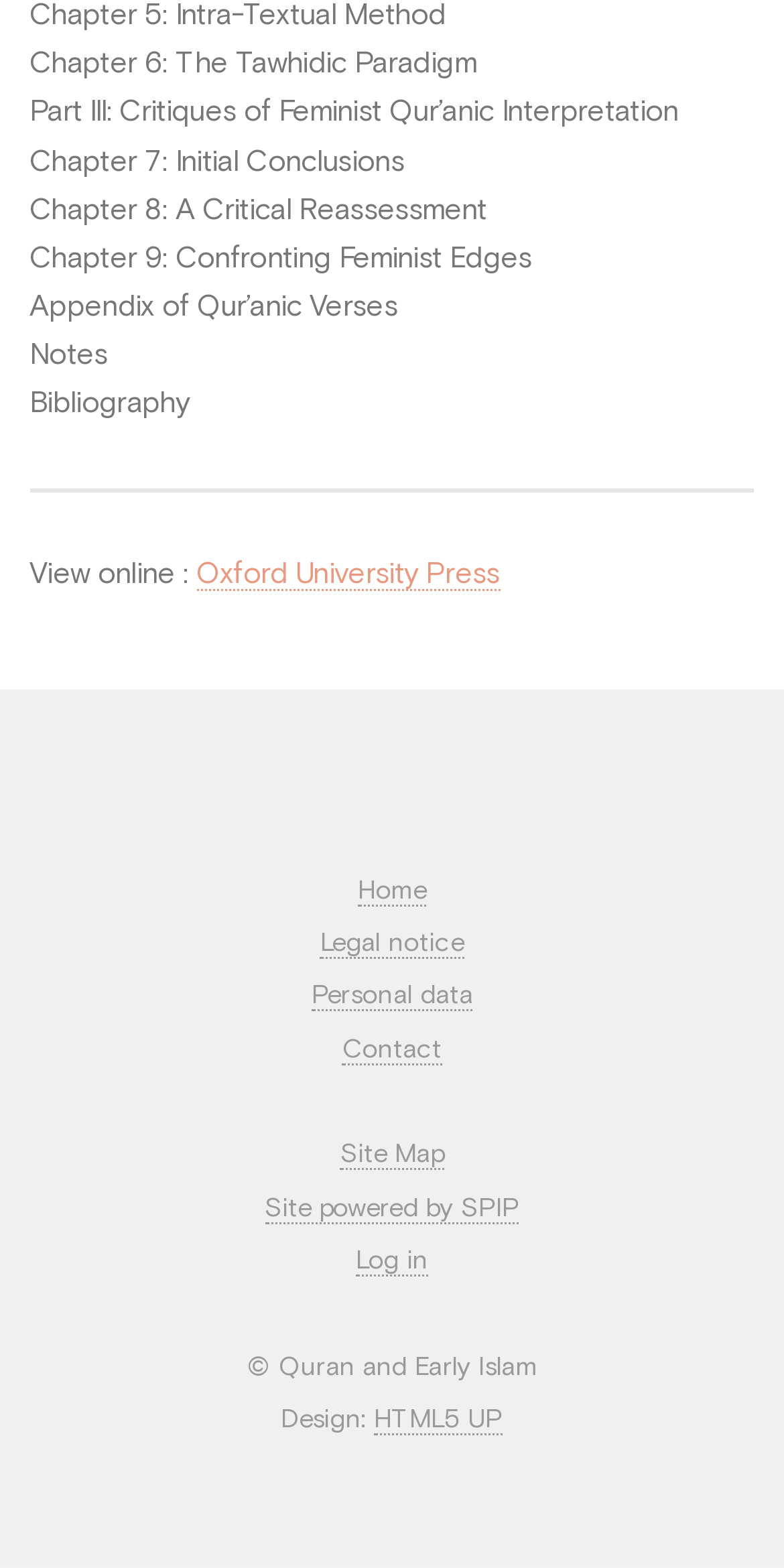Given the description of the UI element: "Oxford University Press", predict the bounding box coordinates in the form of [left, top, right, bottom], with each value being a float between 0 and 1.

[0.25, 0.358, 0.637, 0.377]